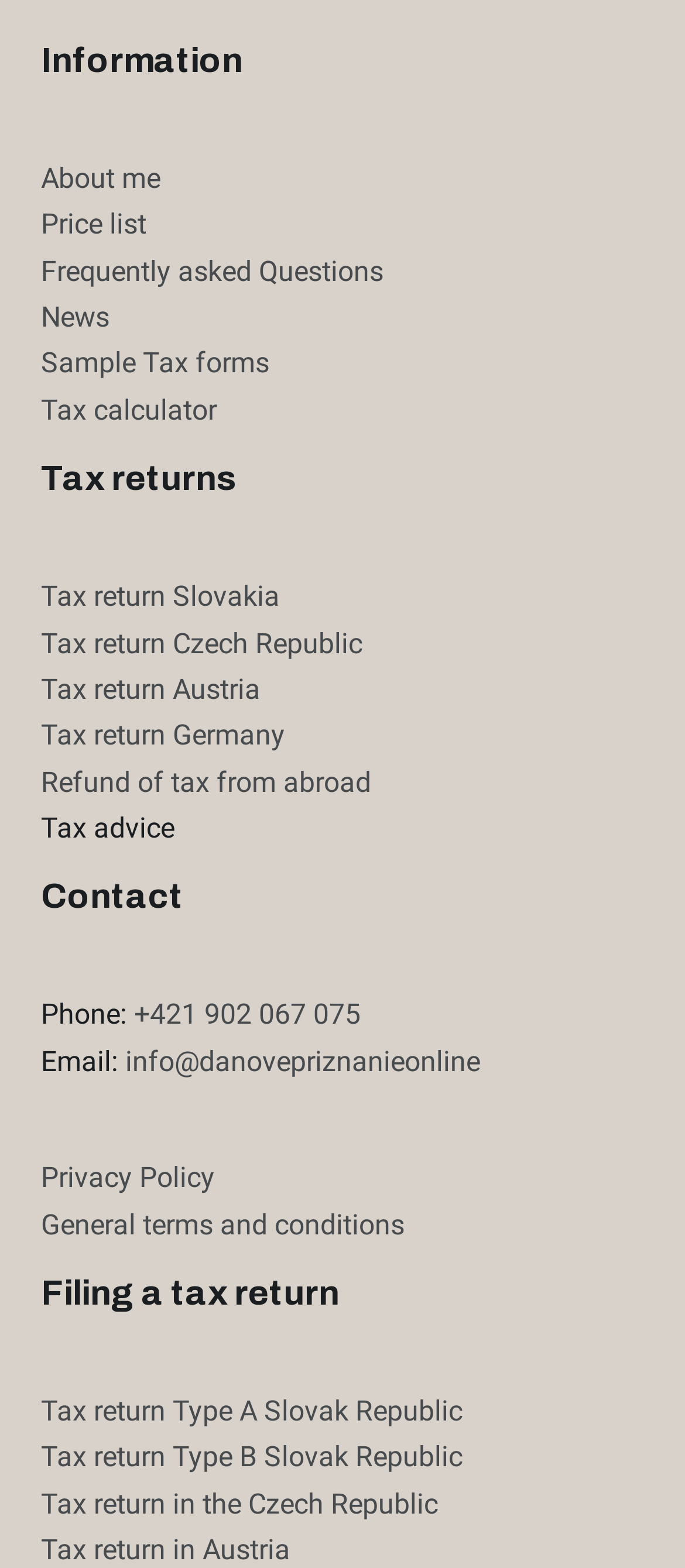Please give a succinct answer using a single word or phrase:
How many headings are on the webpage?

4